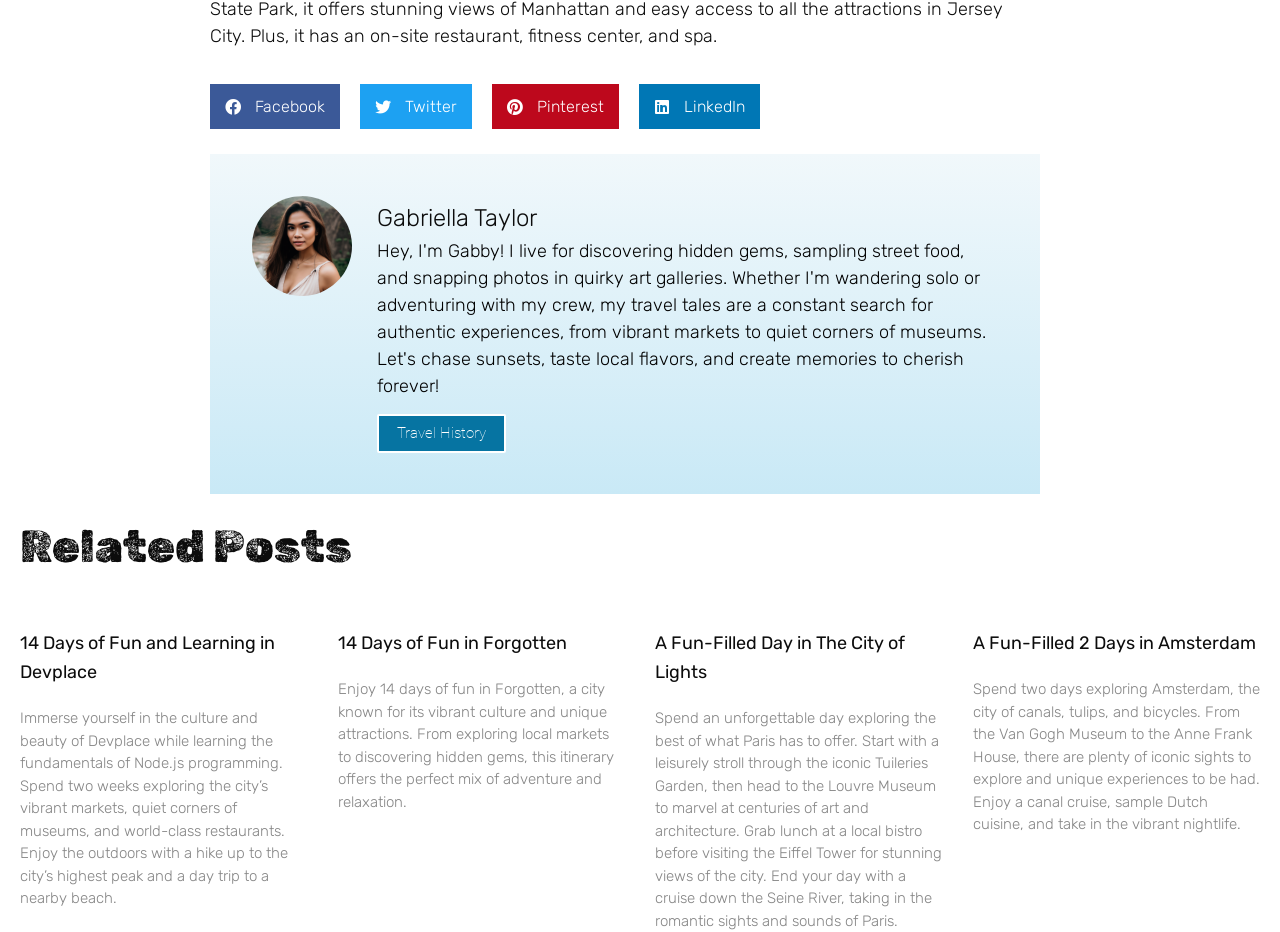What is the name of the person?
Give a detailed response to the question by analyzing the screenshot.

The name of the person can be found in the link and image elements with the text 'Gabriella Taylor'.